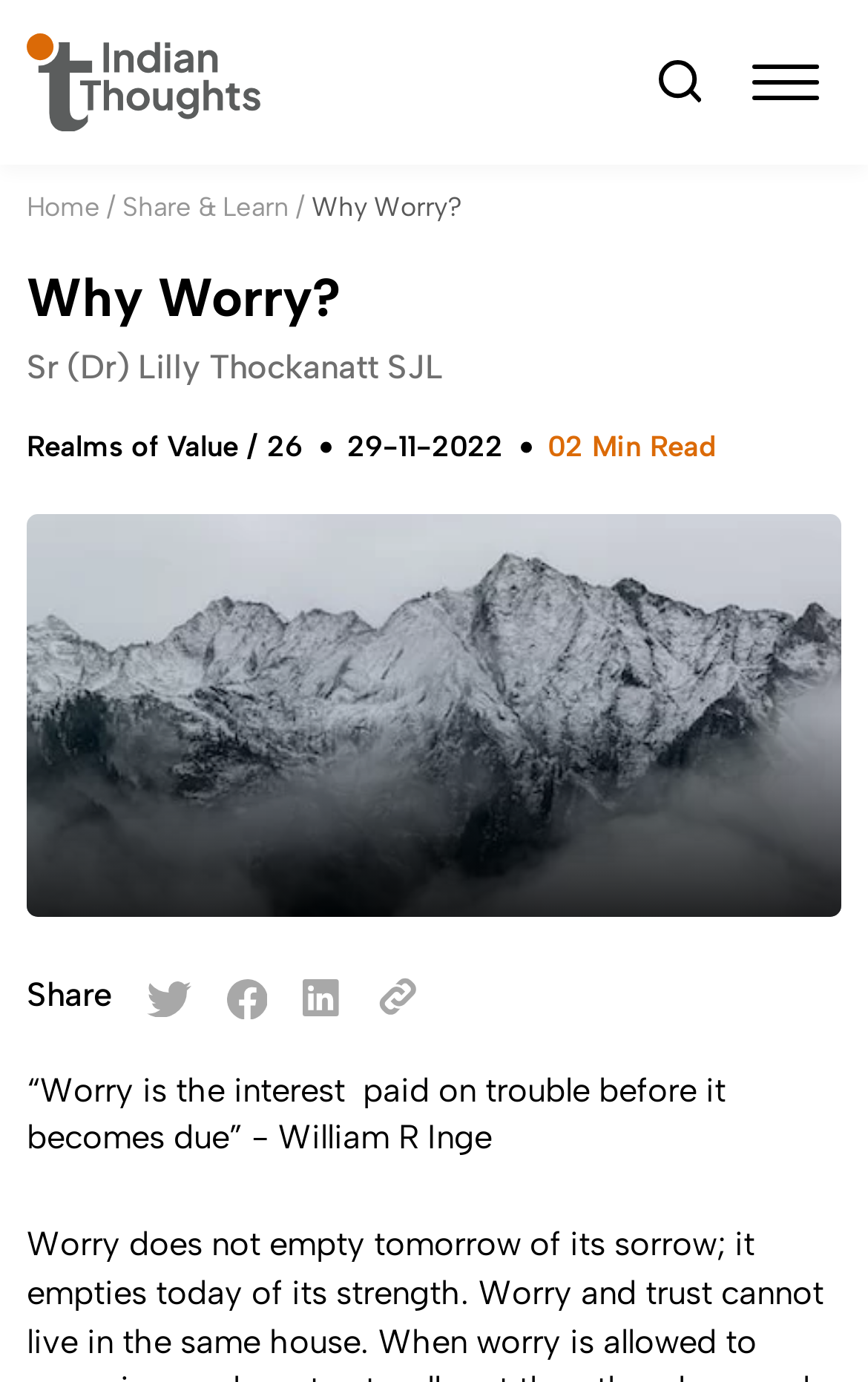For the element described, predict the bounding box coordinates as (top-left x, top-left y, bottom-right x, bottom-right y). All values should be between 0 and 1. Element description: Finance

None